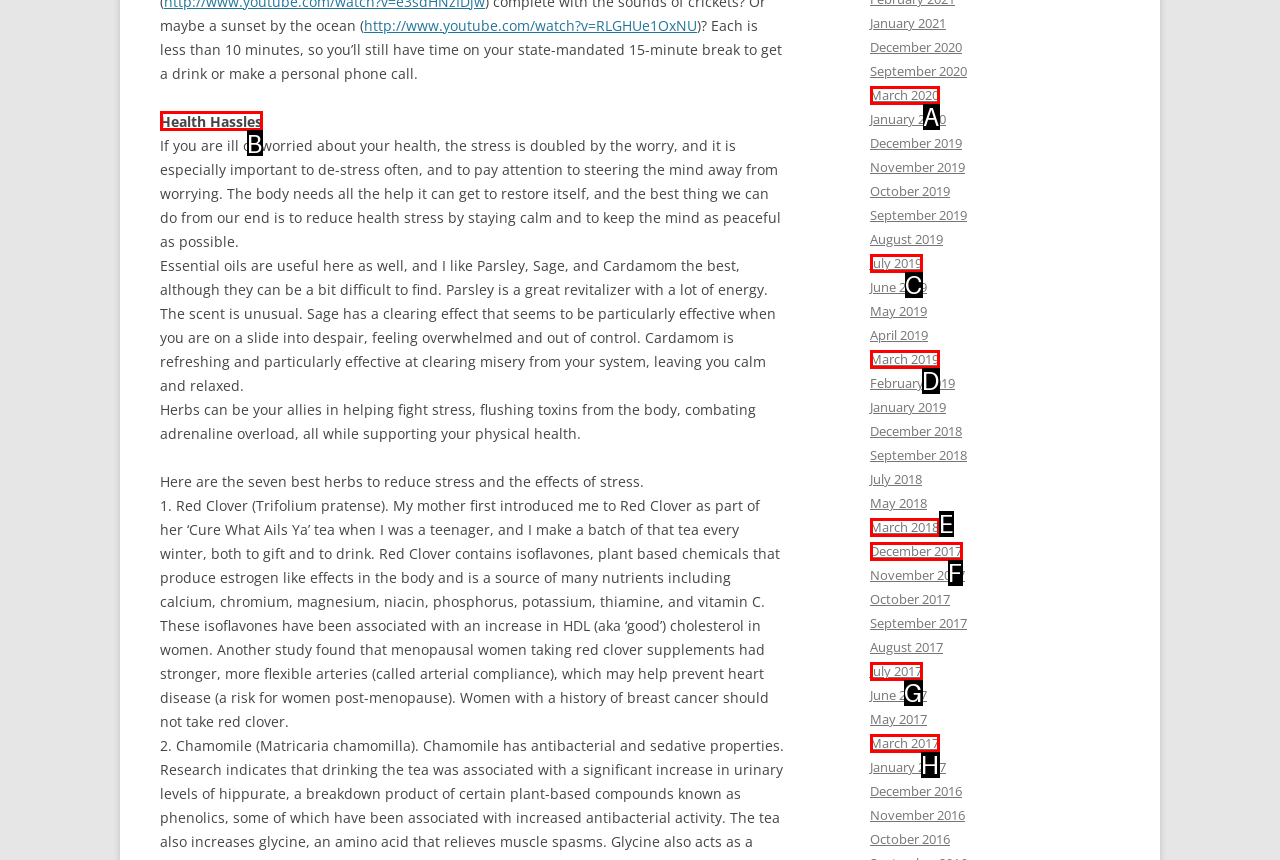From the available options, which lettered element should I click to complete this task: Read the article about Health Hassles?

B